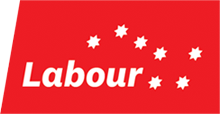Answer in one word or a short phrase: 
How many stars are above the text?

Five